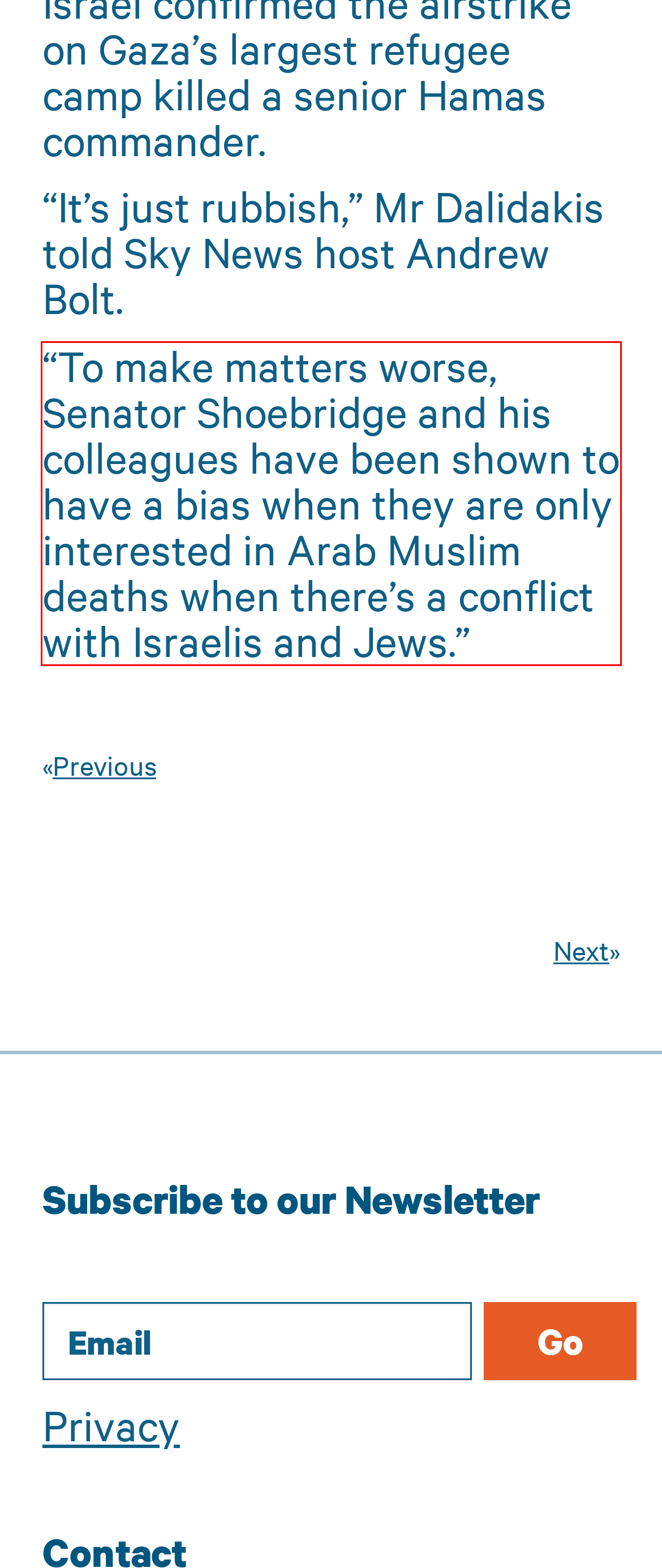You have a screenshot with a red rectangle around a UI element. Recognize and extract the text within this red bounding box using OCR.

“To make matters worse, Senator Shoebridge and his colleagues have been shown to have a bias when they are only interested in Arab Muslim deaths when there’s a conflict with Israelis and Jews.”